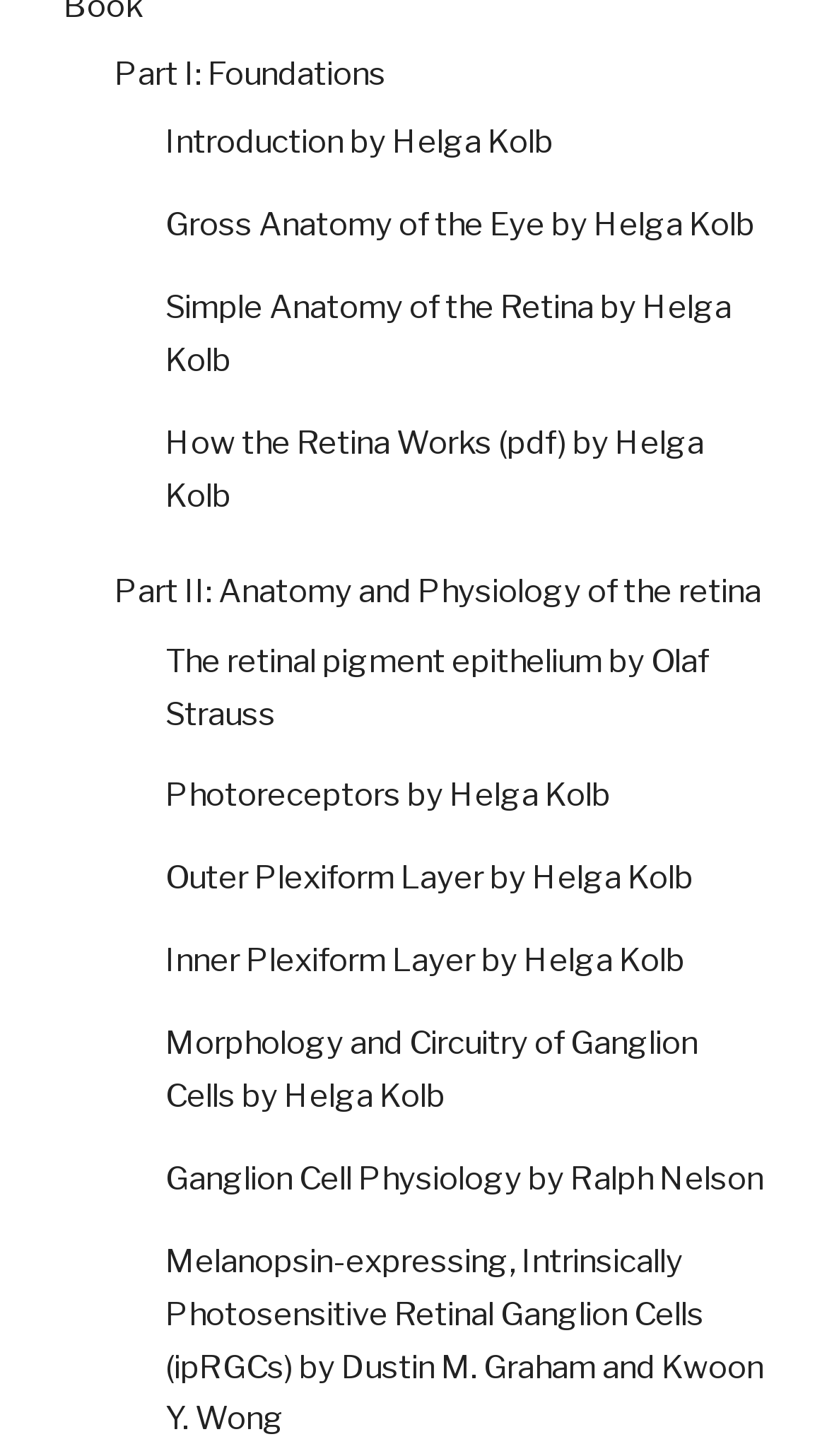Determine the bounding box coordinates of the clickable region to carry out the instruction: "View Part I: Foundations".

[0.138, 0.038, 0.467, 0.064]